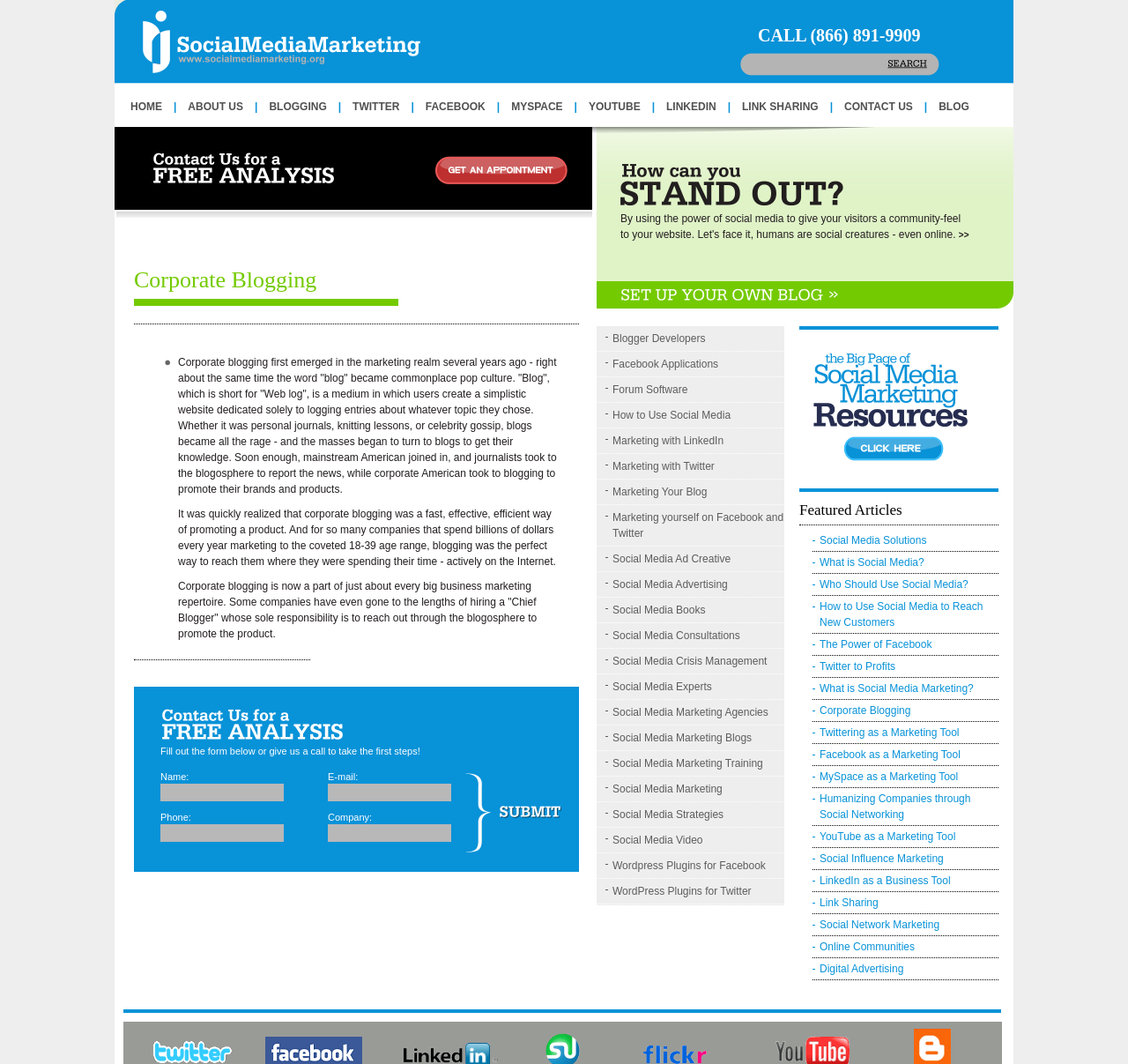How many social media platforms are listed in the webpage?
Provide a fully detailed and comprehensive answer to the question.

The webpage lists 7 social media platforms, including Twitter, Facebook, MySpace, YouTube, LinkedIn, Blogger, and Facebook Applications.